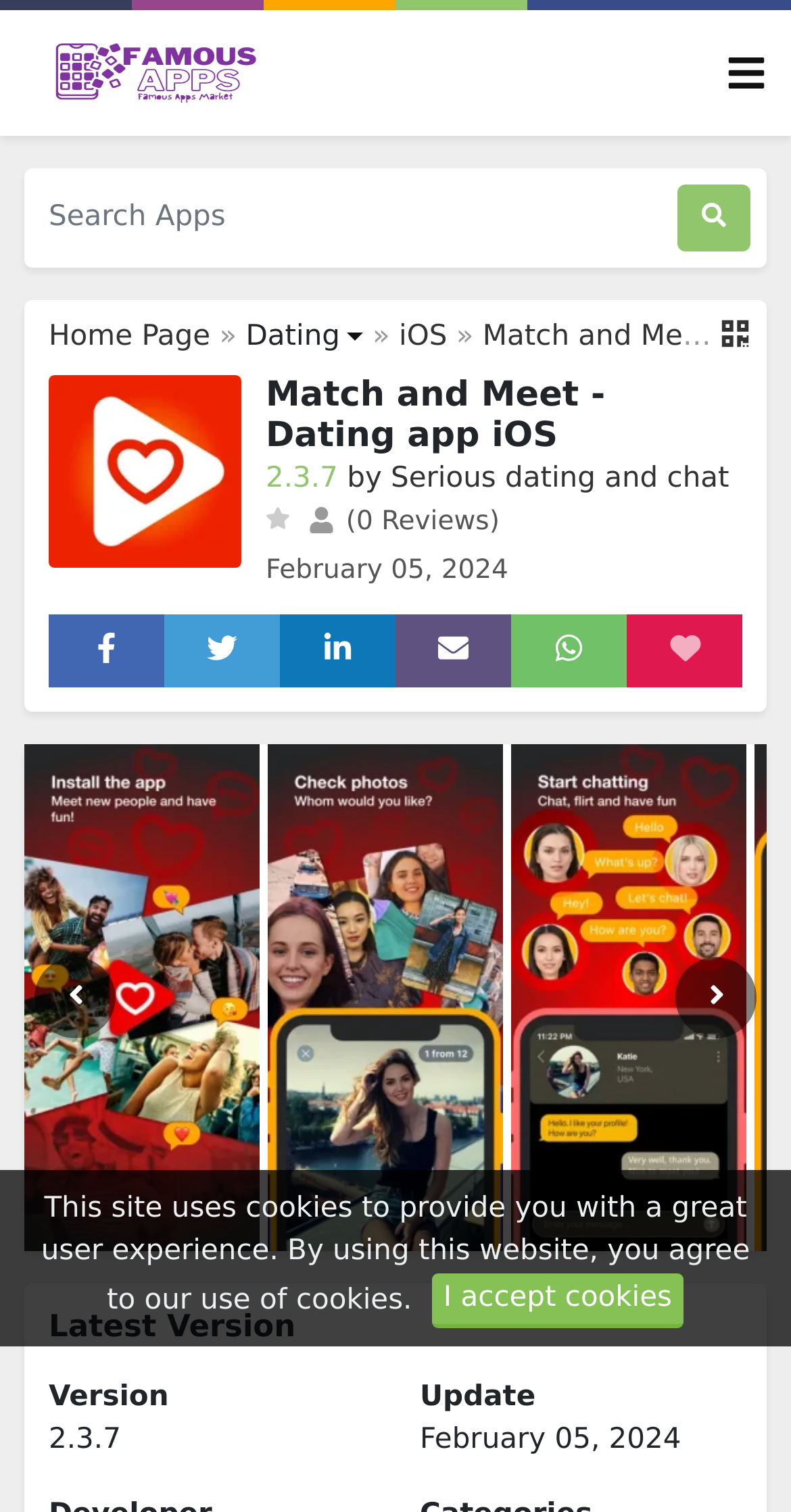What is the date of the latest update?
Please look at the screenshot and answer using one word or phrase.

February 05, 2024